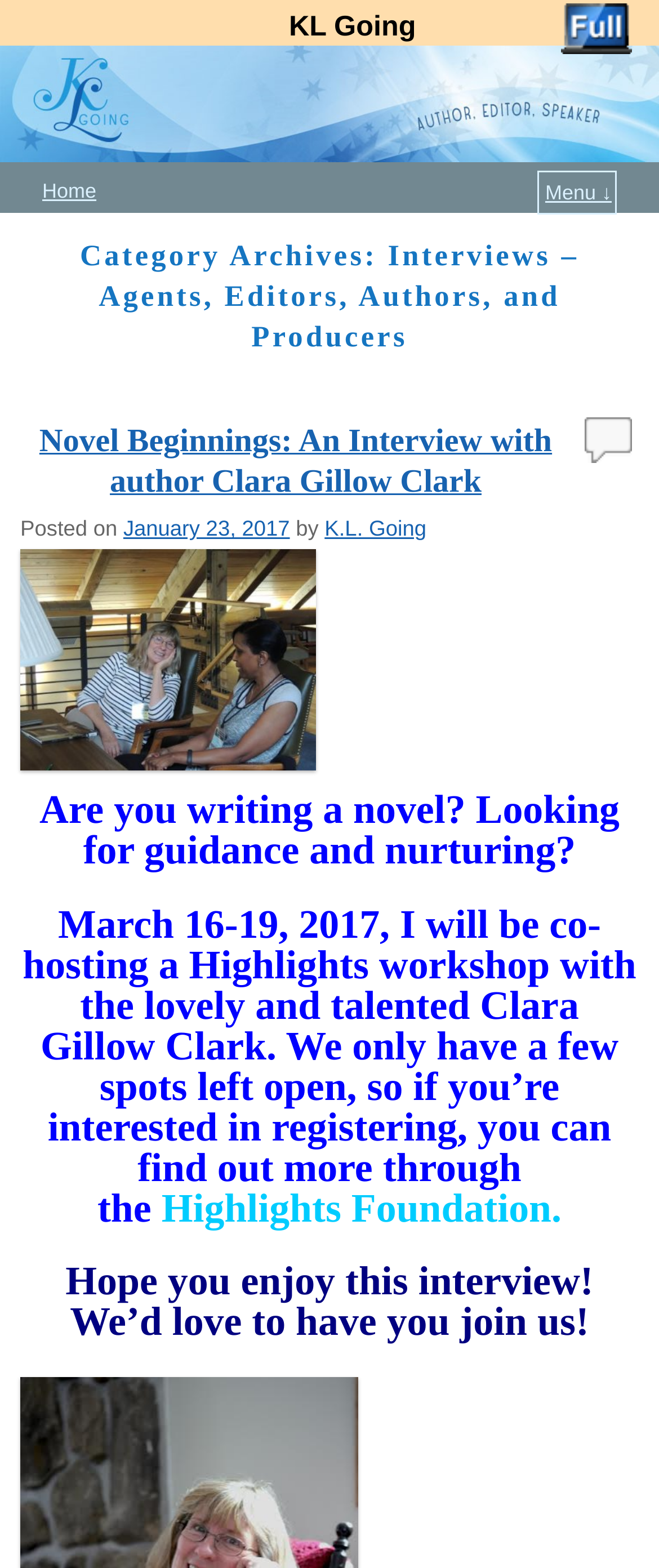Give the bounding box coordinates for the element described as: "January 23, 2017".

[0.187, 0.329, 0.44, 0.345]